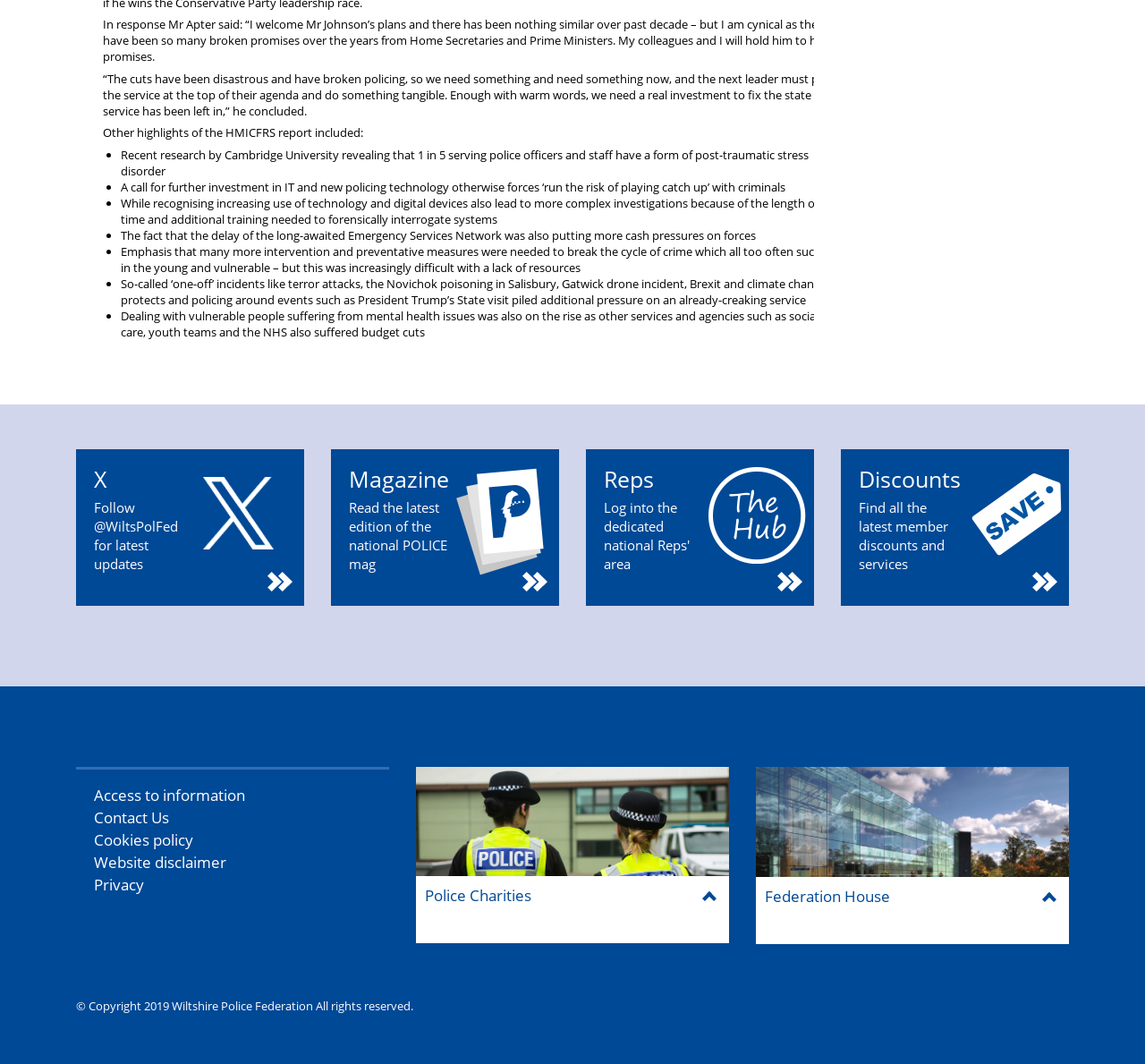Please find the bounding box coordinates of the section that needs to be clicked to achieve this instruction: "Contact Us".

[0.082, 0.759, 0.148, 0.778]